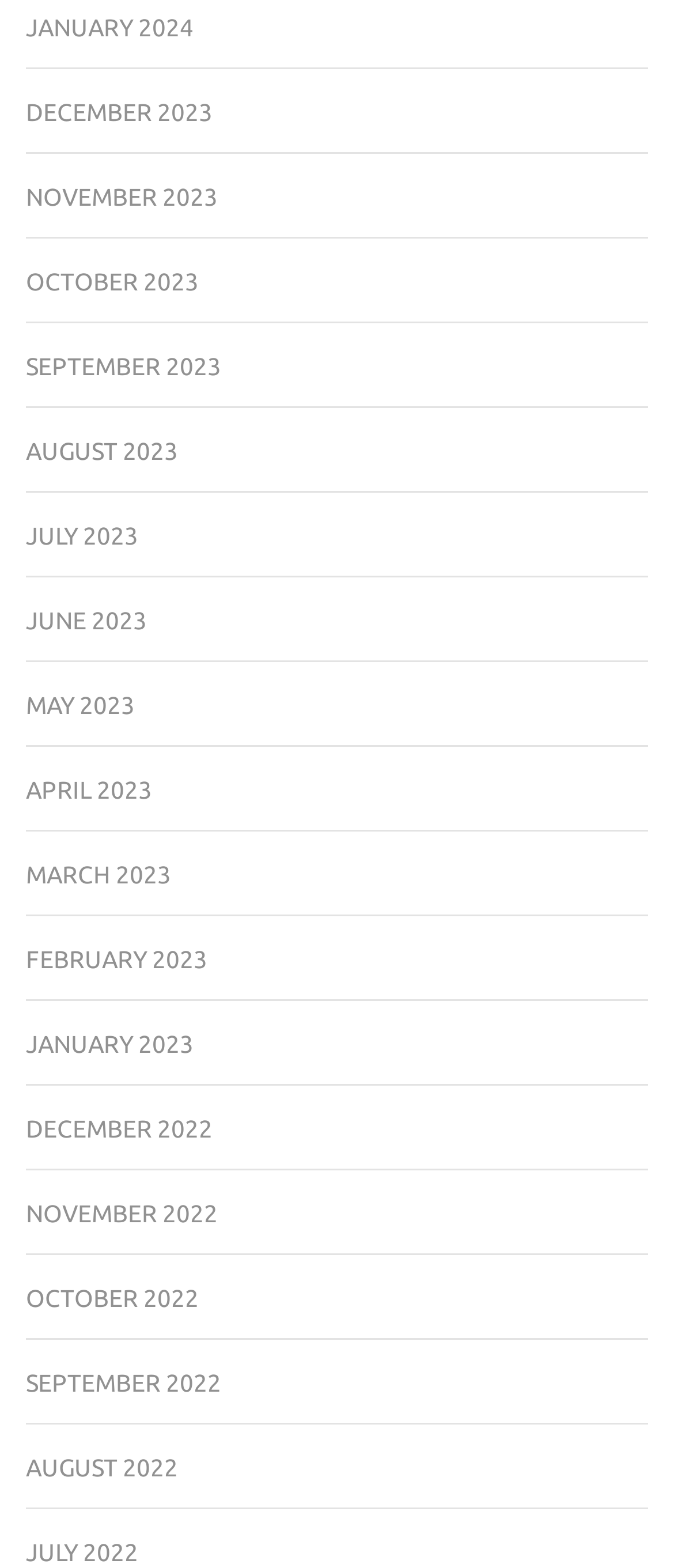Please specify the bounding box coordinates of the region to click in order to perform the following instruction: "View January 2024".

[0.038, 0.009, 0.287, 0.026]